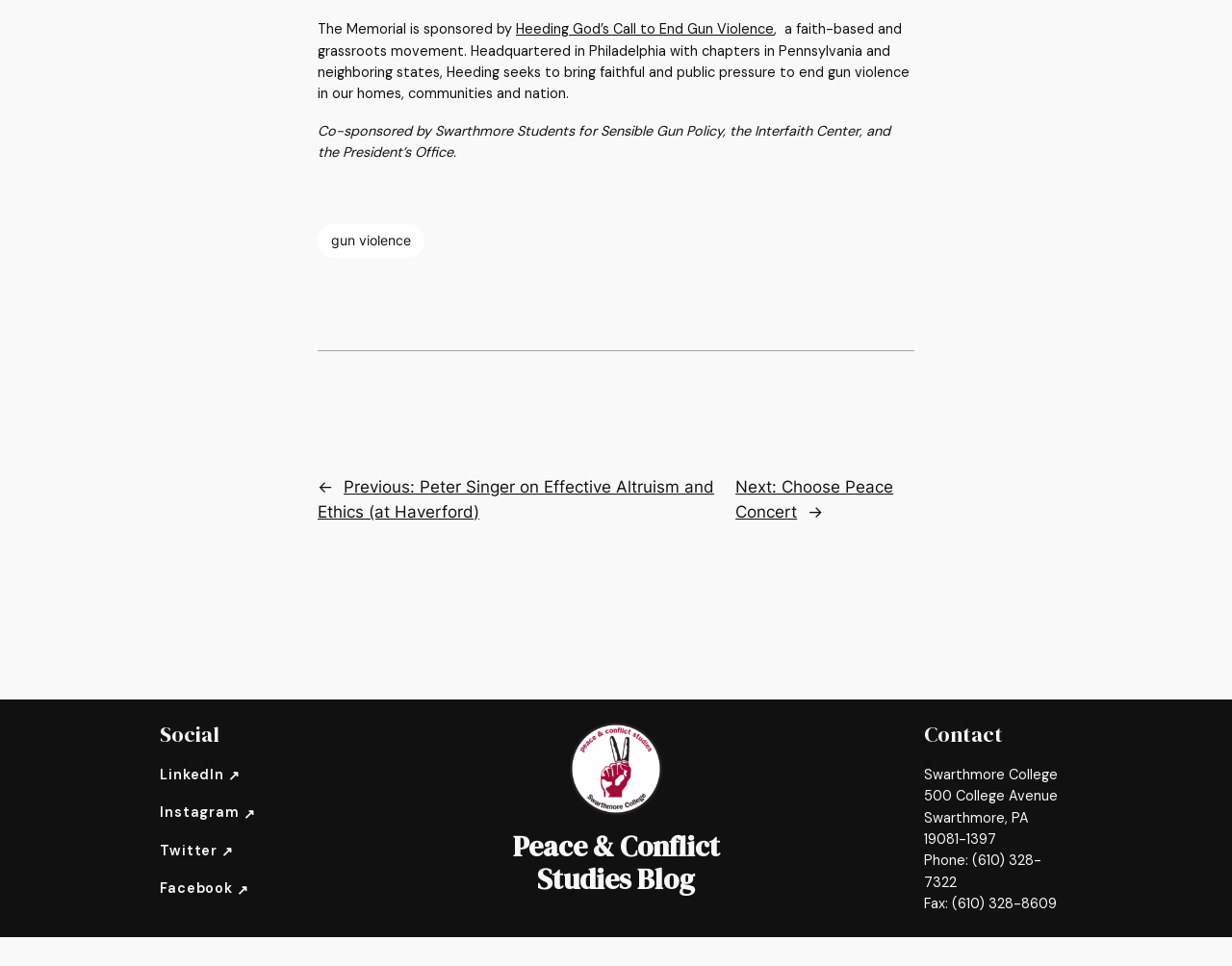What is the name of the blog?
From the image, respond with a single word or phrase.

Peace & Conflict Studies Blog